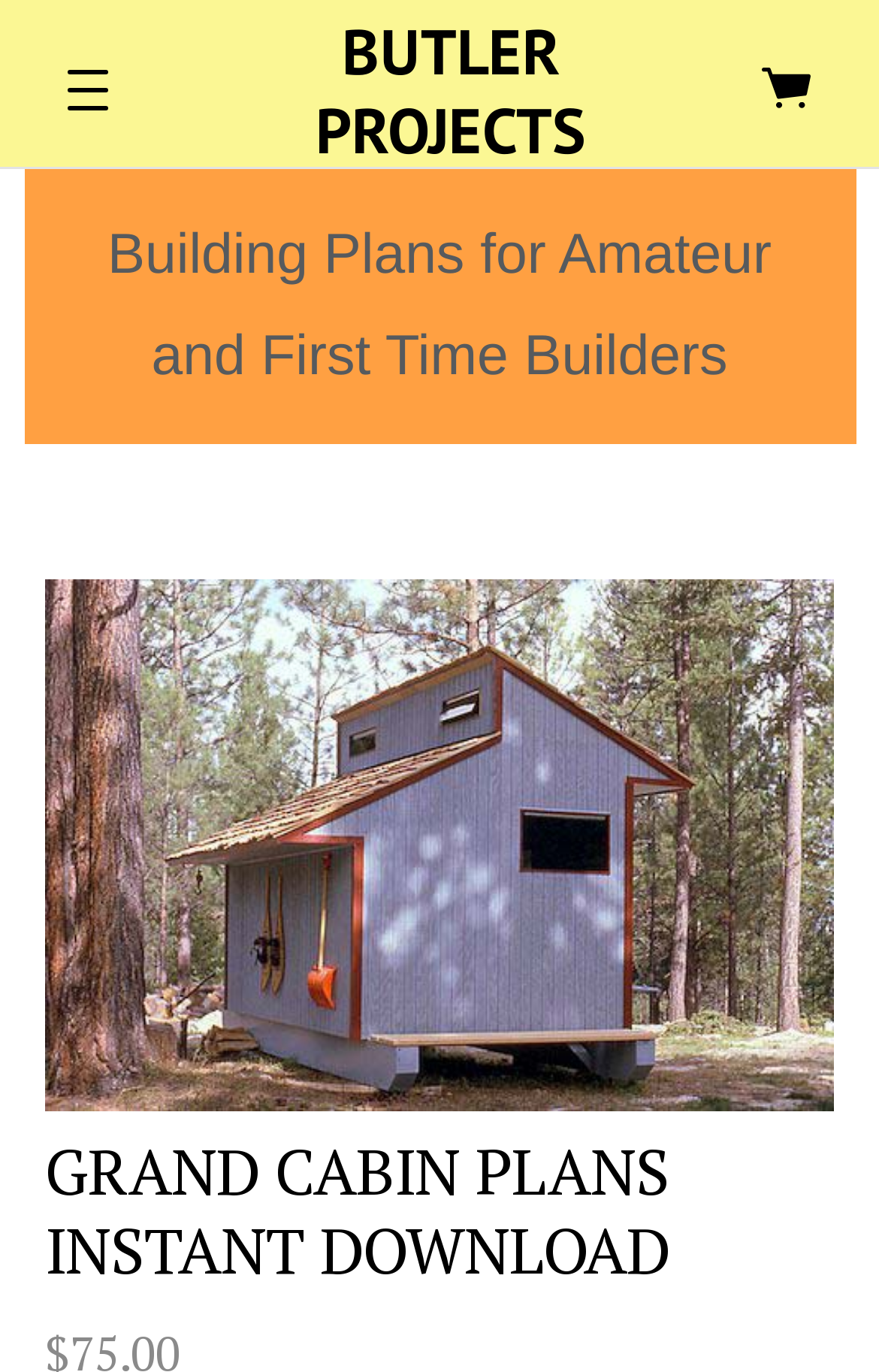What type of plans are being offered?
Using the image as a reference, answer with just one word or a short phrase.

Building Plans